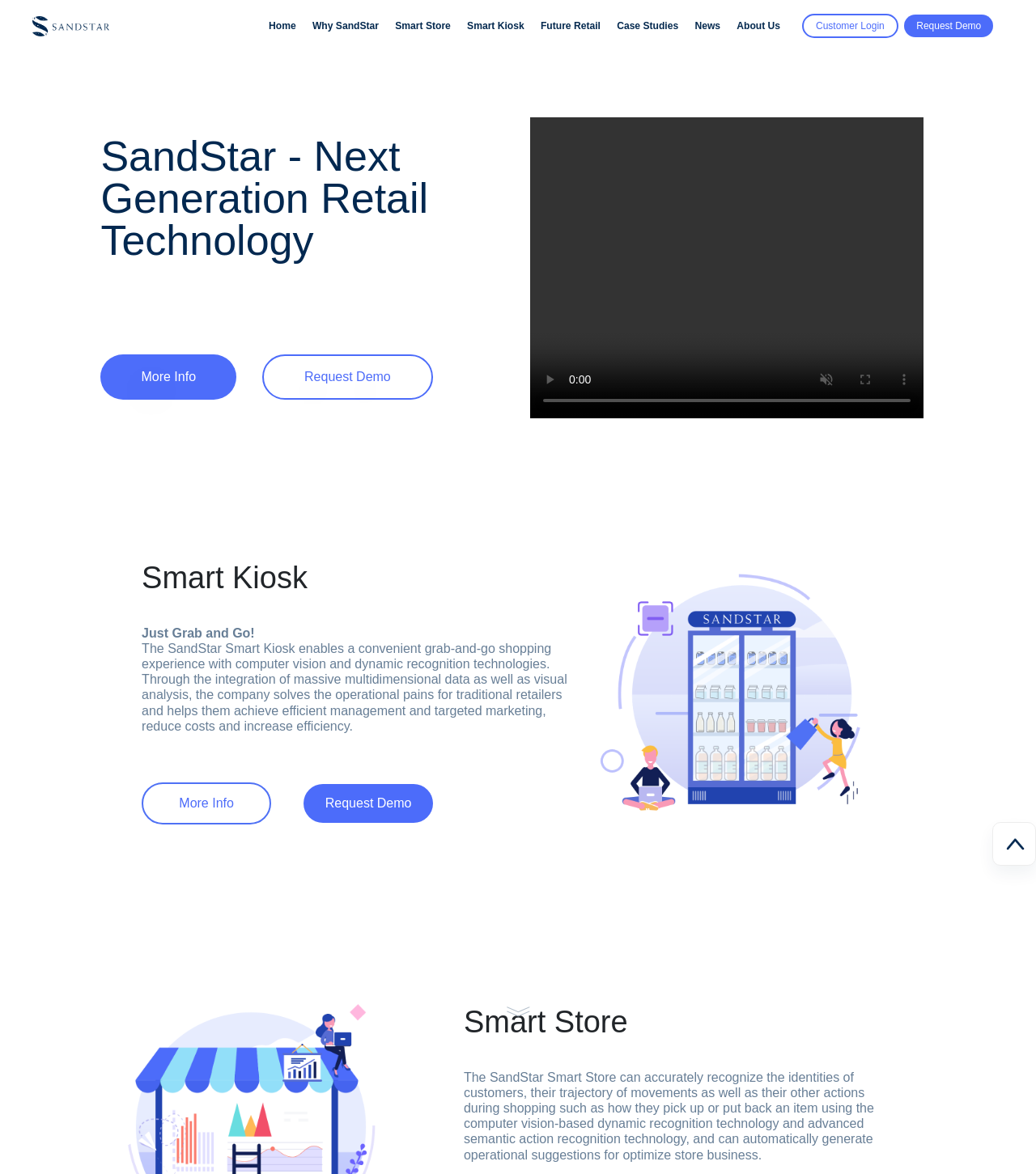For the given element description Home, determine the bounding box coordinates of the UI element. The coordinates should follow the format (top-left x, top-left y, bottom-right x, bottom-right y) and be within the range of 0 to 1.

[0.259, 0.017, 0.286, 0.027]